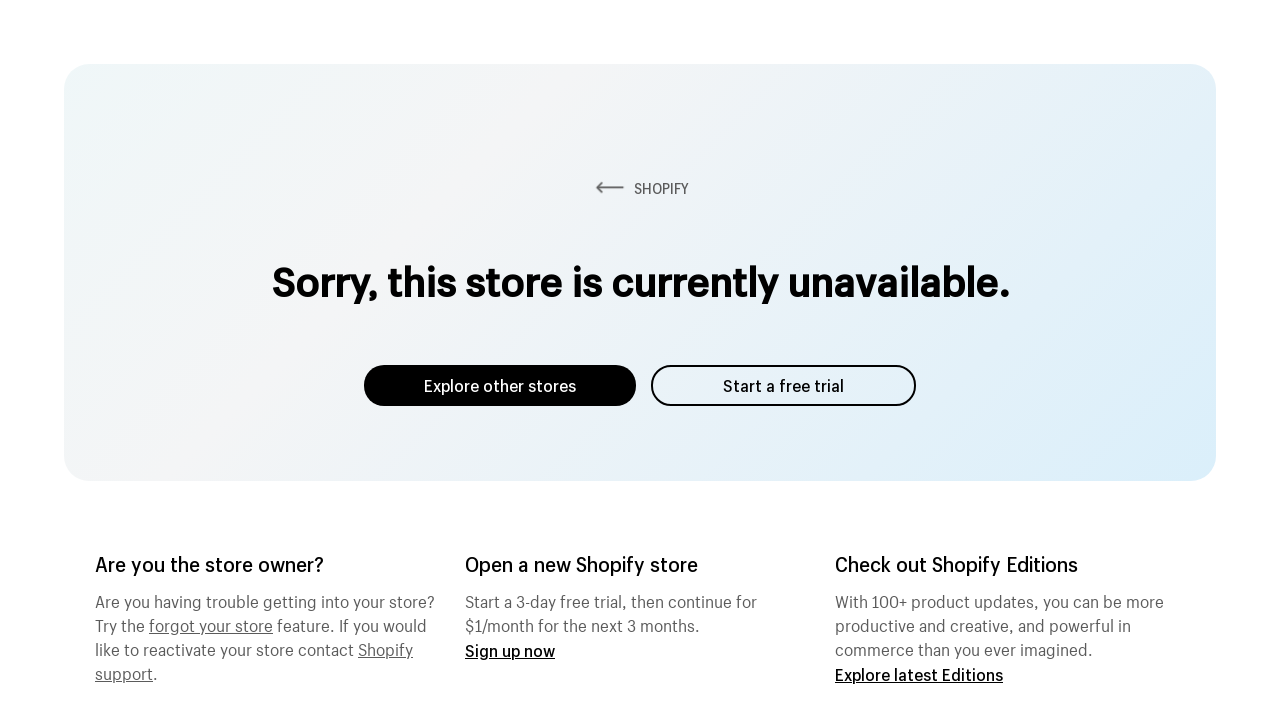Identify the bounding box for the UI element described as: "Start a free trial". The coordinates should be four float numbers between 0 and 1, i.e., [left, top, right, bottom].

[0.509, 0.505, 0.716, 0.562]